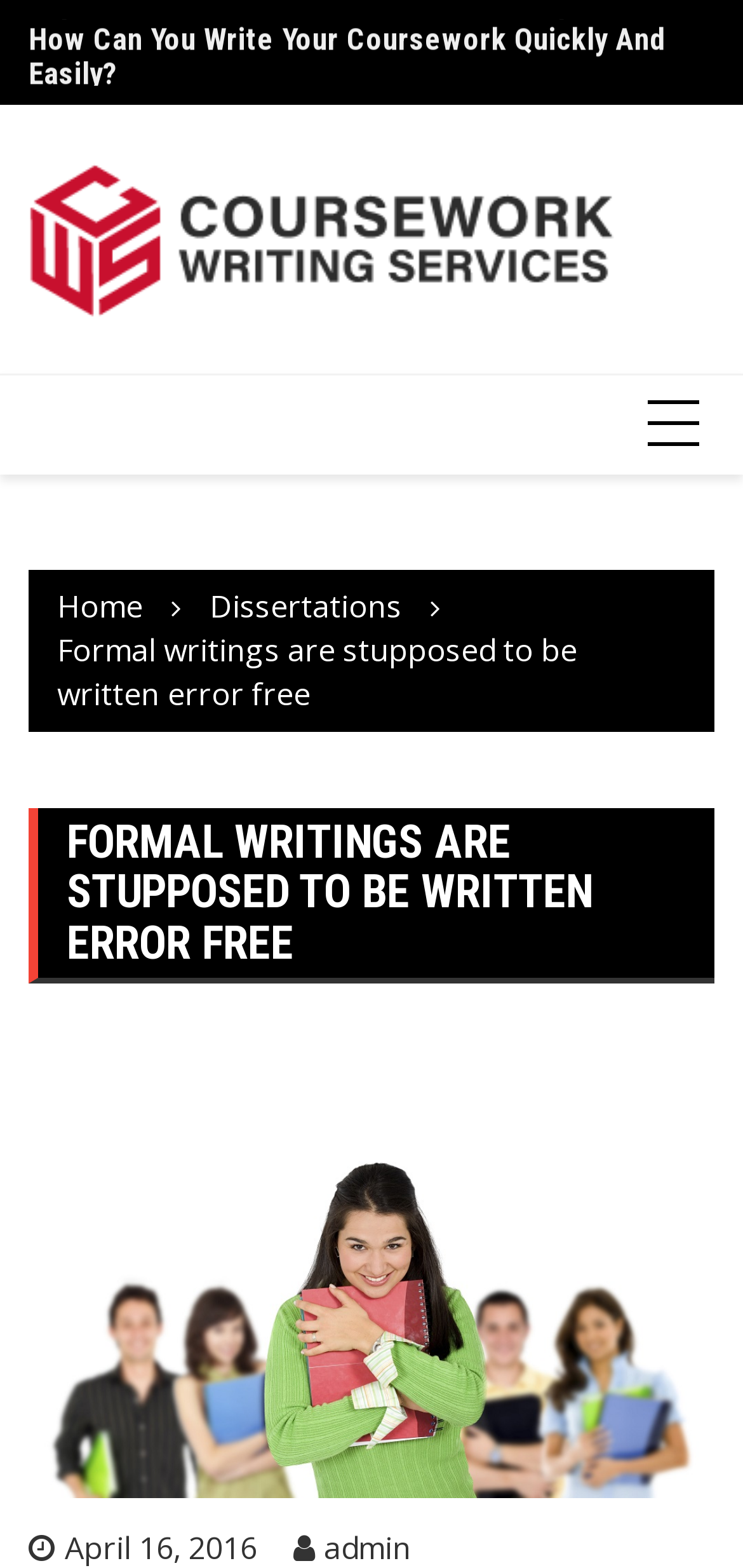Return the bounding box coordinates of the UI element that corresponds to this description: "Home". The coordinates must be given as four float numbers in the range of 0 and 1, [left, top, right, bottom].

[0.077, 0.373, 0.192, 0.4]